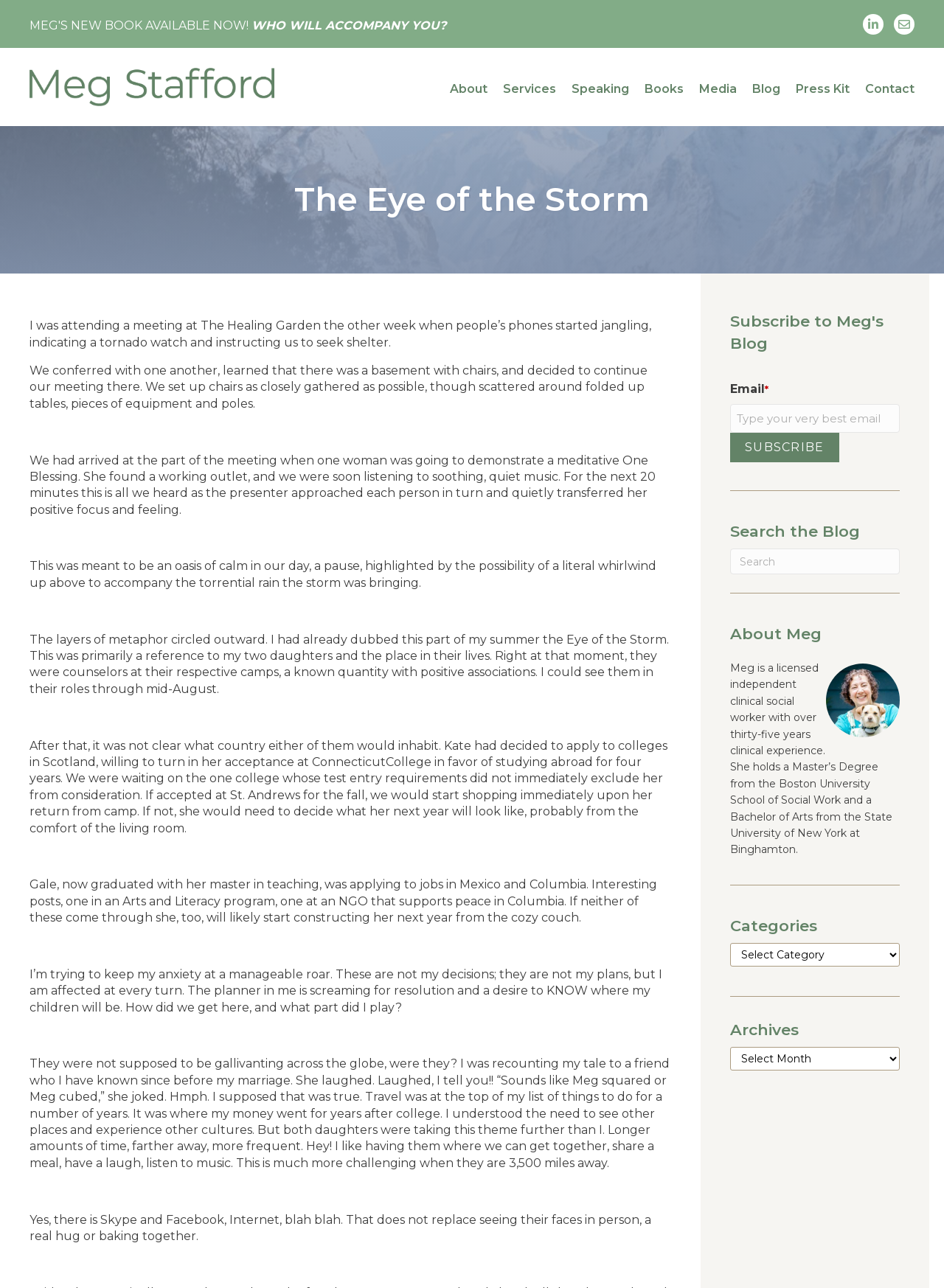Find the bounding box coordinates of the UI element according to this description: "WHO WILL ACCOMPANY YOU?".

[0.266, 0.014, 0.473, 0.025]